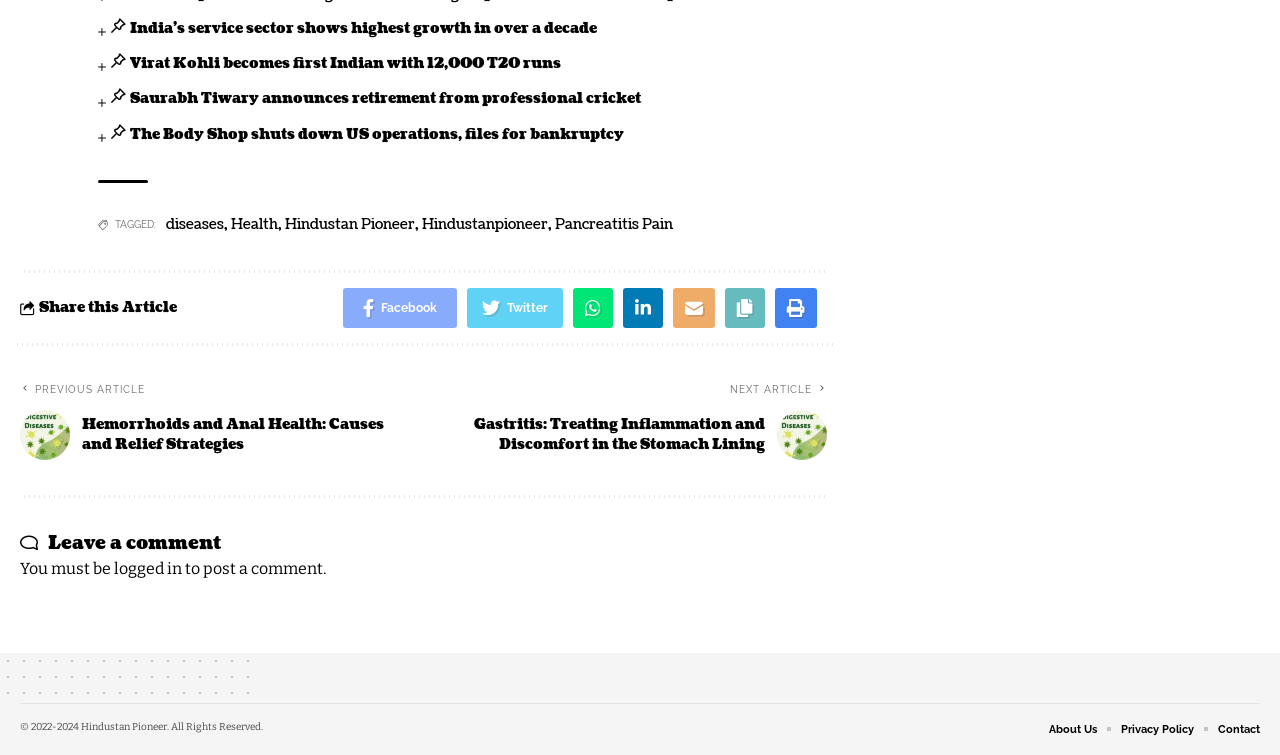What is the category of the tagged articles?
Based on the visual, give a brief answer using one word or a short phrase.

Health and diseases